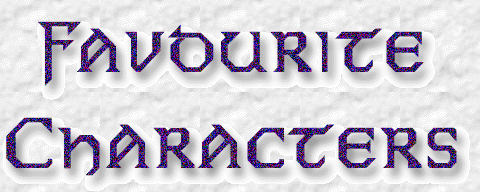Please give a one-word or short phrase response to the following question: 
What is the likely fictional universe being referred to?

Masters of the Universe (MOTU)